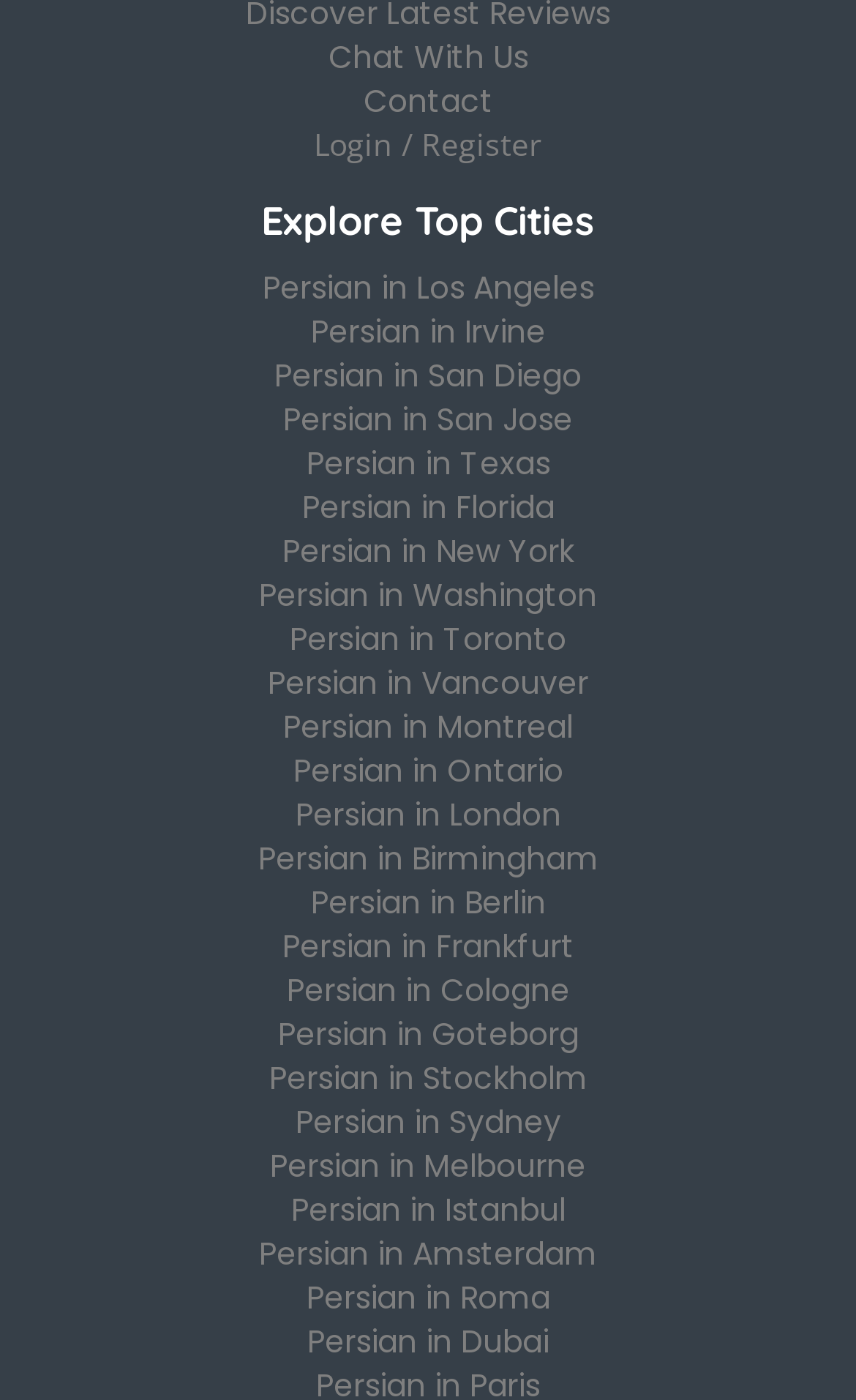Find the bounding box coordinates of the clickable region needed to perform the following instruction: "Explore top cities". The coordinates should be provided as four float numbers between 0 and 1, i.e., [left, top, right, bottom].

[0.038, 0.143, 0.962, 0.174]